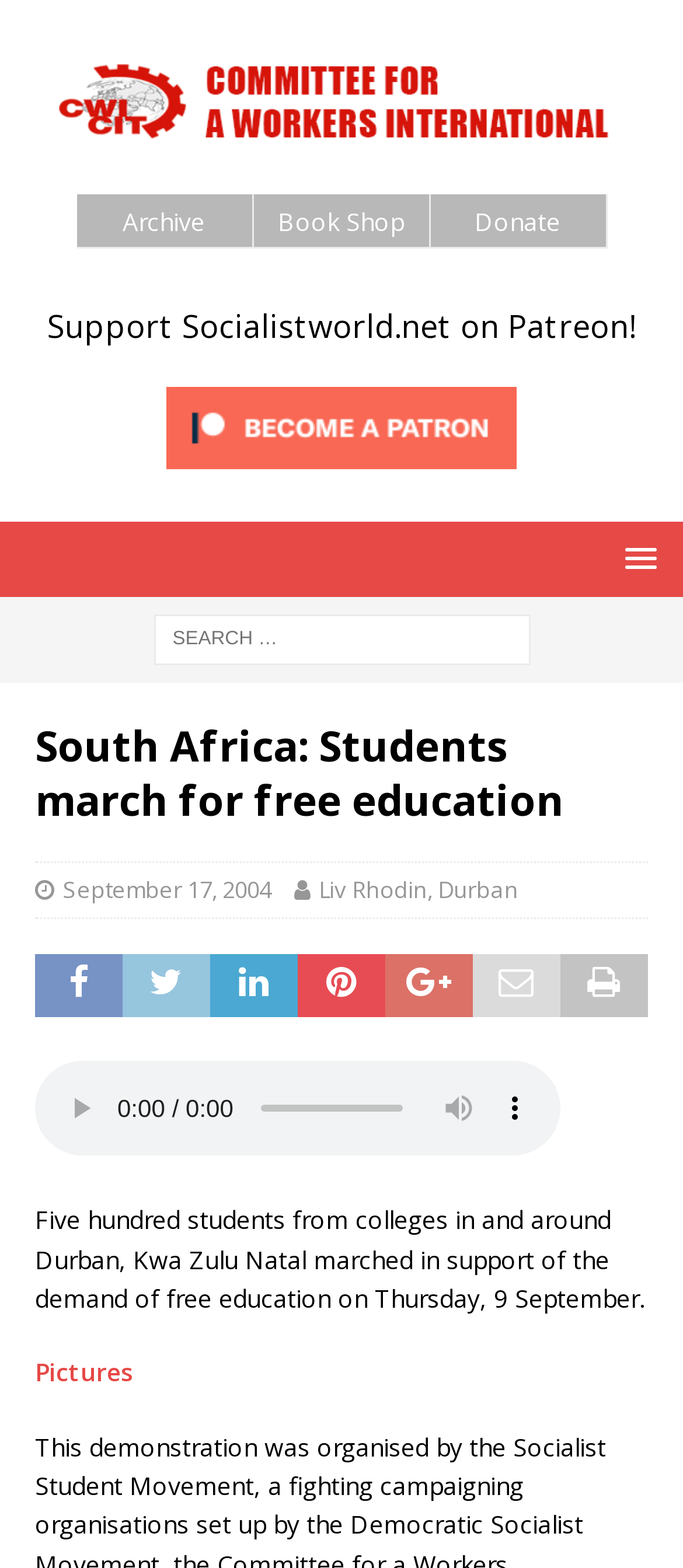How many links are in the top menu?
Can you offer a detailed and complete answer to this question?

I counted the number of links in the top menu by looking at the gridcells in the table element. There are three gridcells with links, labeled 'Archive', 'Book Shop', and 'Donate'.